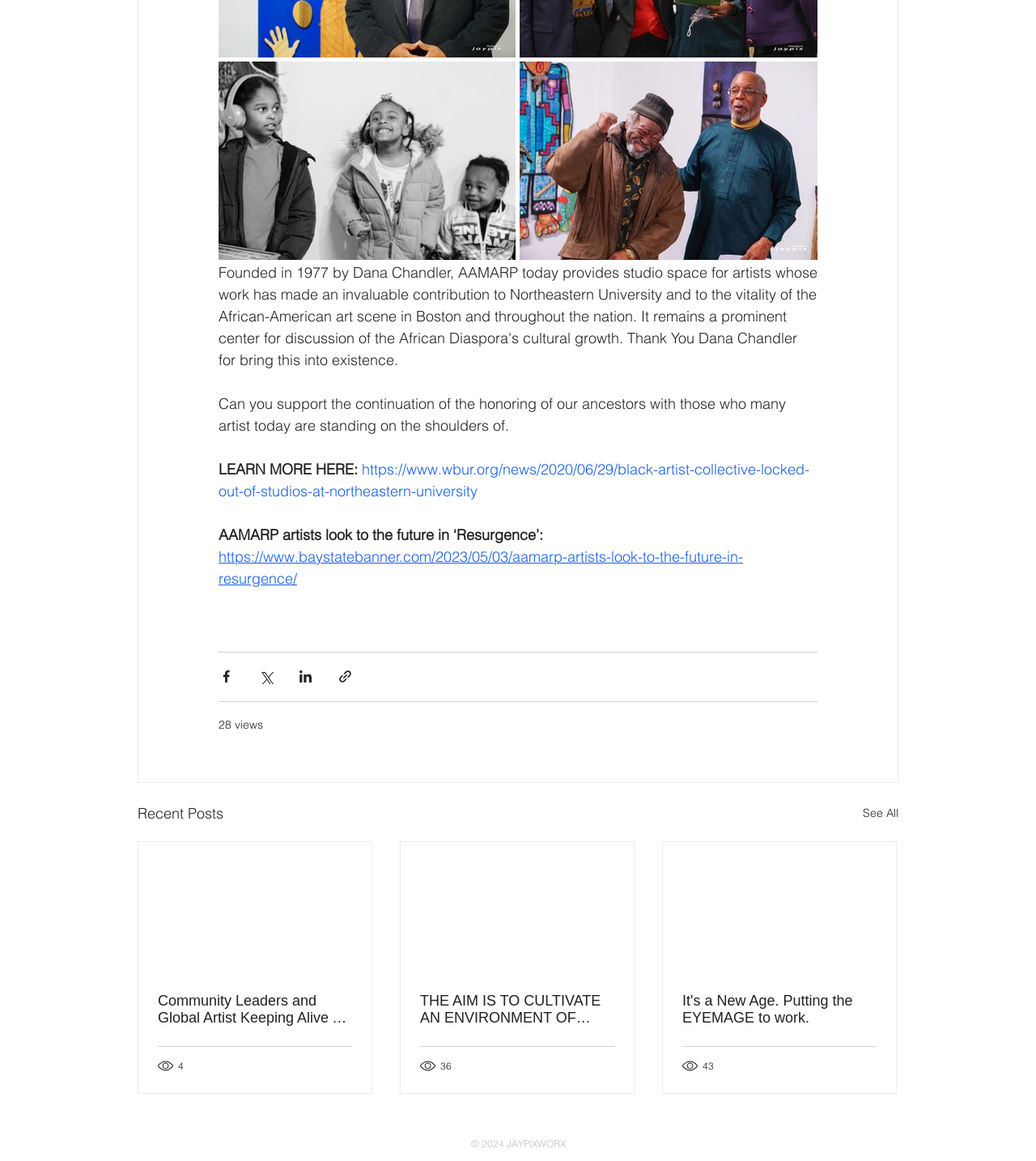Locate the bounding box coordinates of the region to be clicked to comply with the following instruction: "View the 'Recent Posts'". The coordinates must be four float numbers between 0 and 1, in the form [left, top, right, bottom].

[0.133, 0.69, 0.216, 0.711]